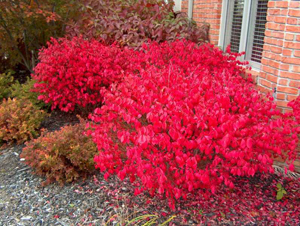Why is 'Rudy Haag' popular?
Answer the question in as much detail as possible.

According to the caption, the intense coloration of the foliage of 'Rudy Haag' highlights its ornamental appeal, which has contributed to its popularity.